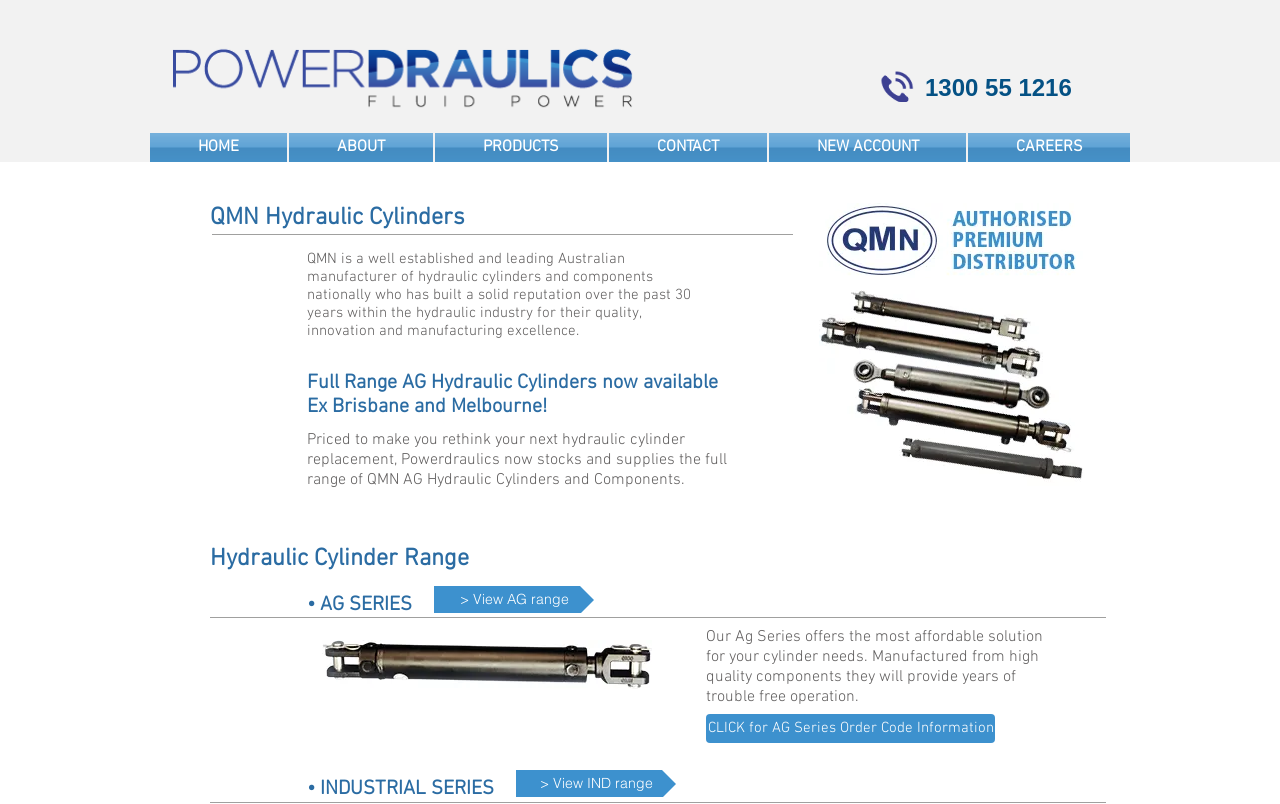Please identify the bounding box coordinates of the element's region that needs to be clicked to fulfill the following instruction: "Click Powerdraulics logo". The bounding box coordinates should consist of four float numbers between 0 and 1, i.e., [left, top, right, bottom].

[0.129, 0.055, 0.499, 0.141]